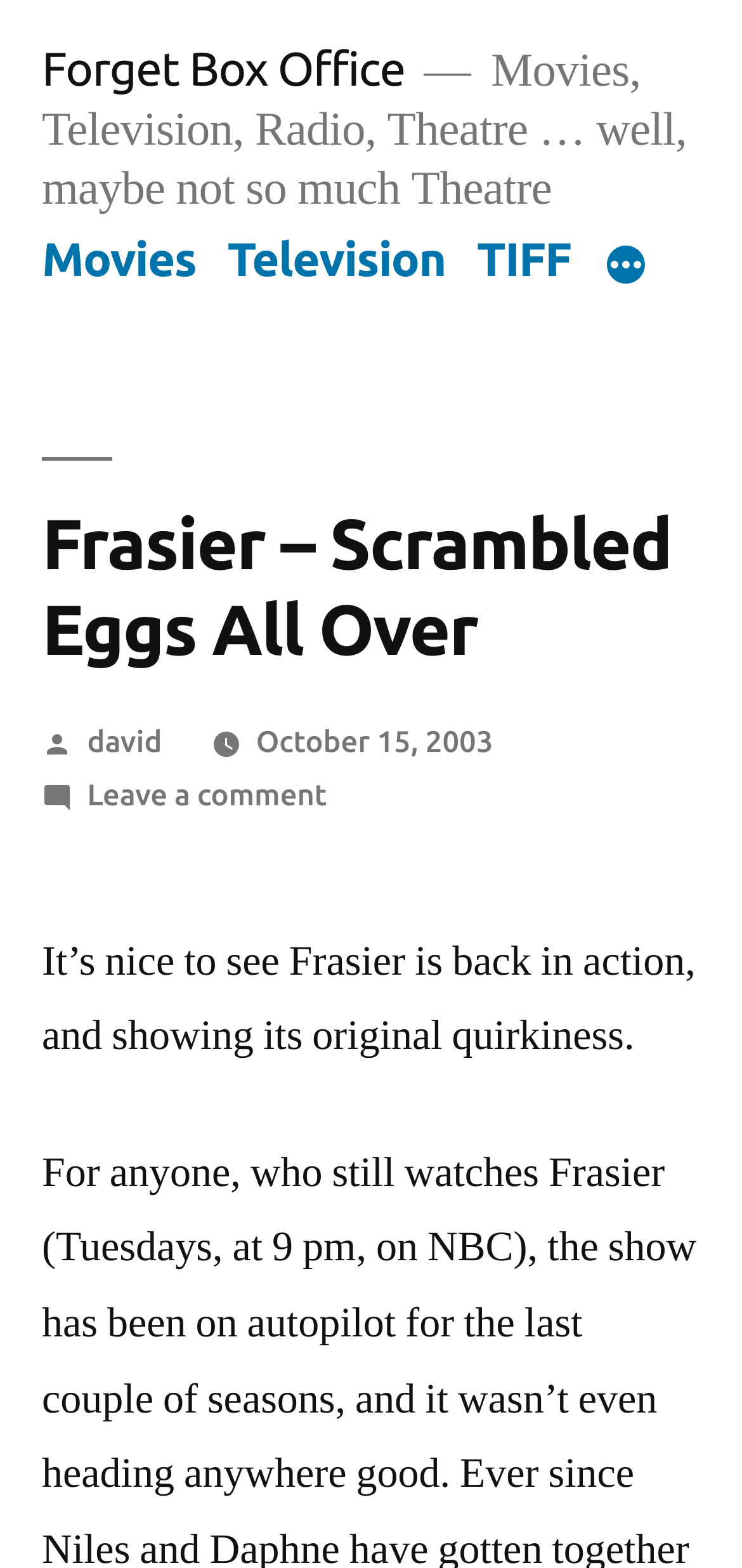Based on the image, give a detailed response to the question: What is the name of the TV show?

Based on the webpage content, specifically the heading 'Frasier – Scrambled Eggs All Over', it can be inferred that the webpage is about the TV show Frasier.